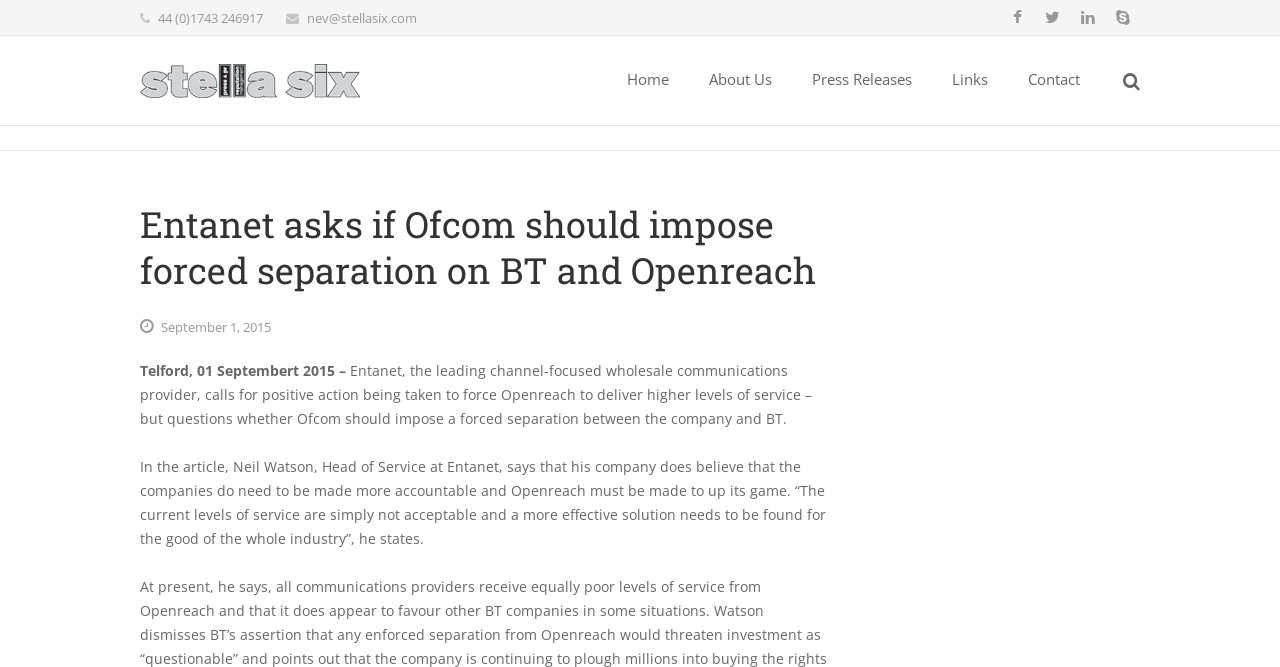Identify the bounding box coordinates of the clickable region required to complete the instruction: "Click the 'Home' link". The coordinates should be given as four float numbers within the range of 0 and 1, i.e., [left, top, right, bottom].

[0.474, 0.051, 0.538, 0.189]